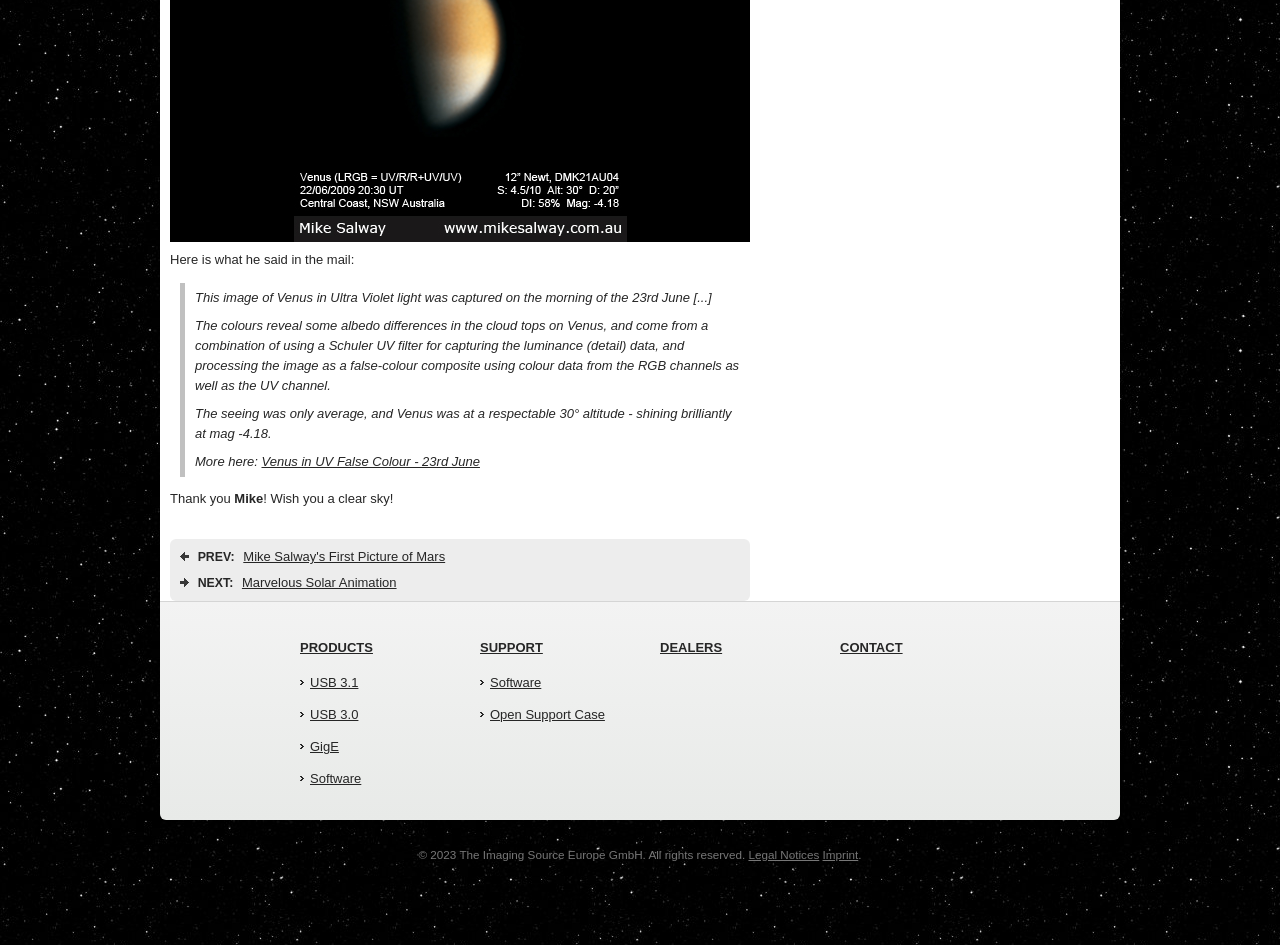Extract the bounding box coordinates for the described element: "USB 3.1". The coordinates should be represented as four float numbers between 0 and 1: [left, top, right, bottom].

[0.242, 0.714, 0.28, 0.73]